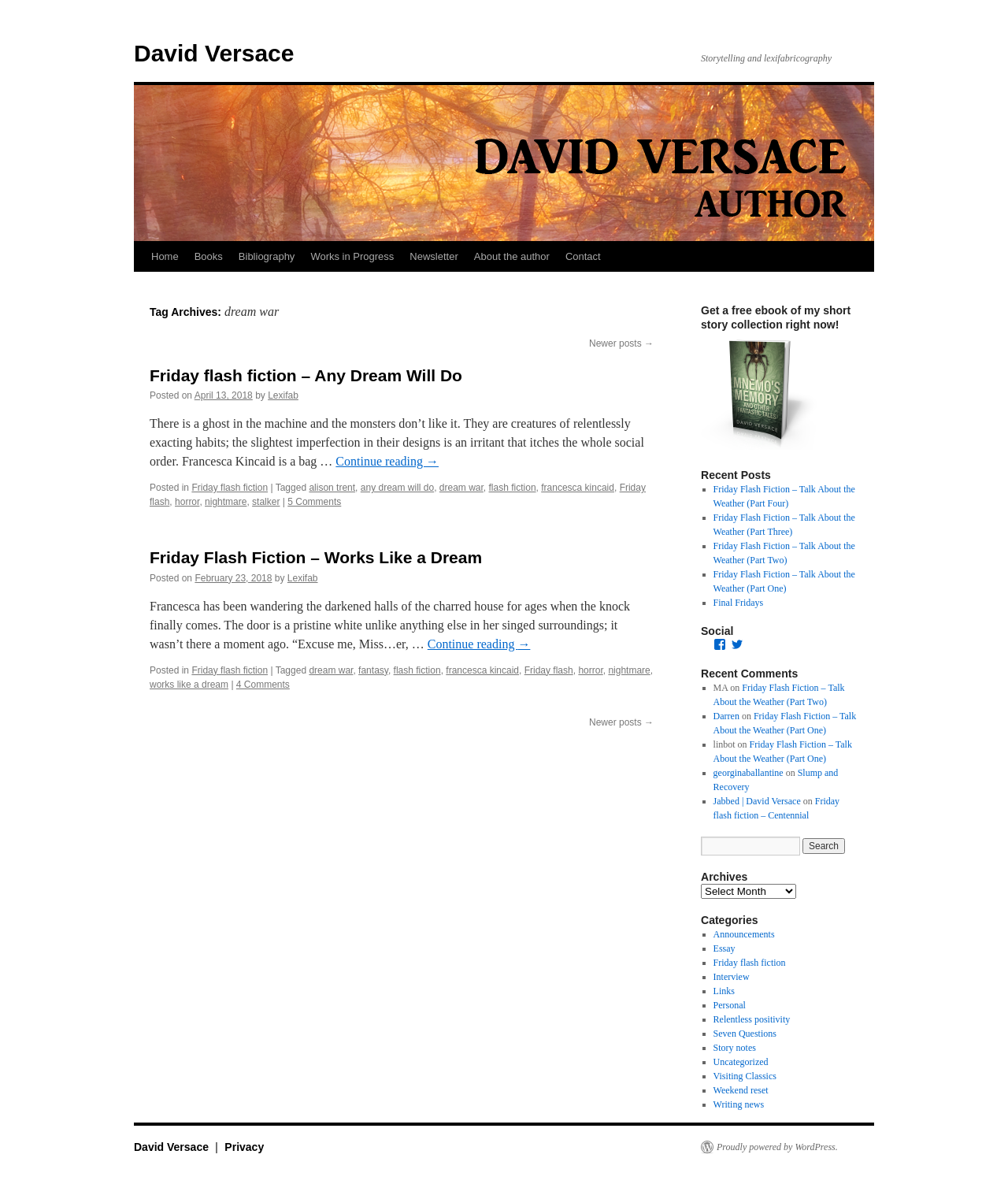How many recent posts are listed?
Respond with a short answer, either a single word or a phrase, based on the image.

4